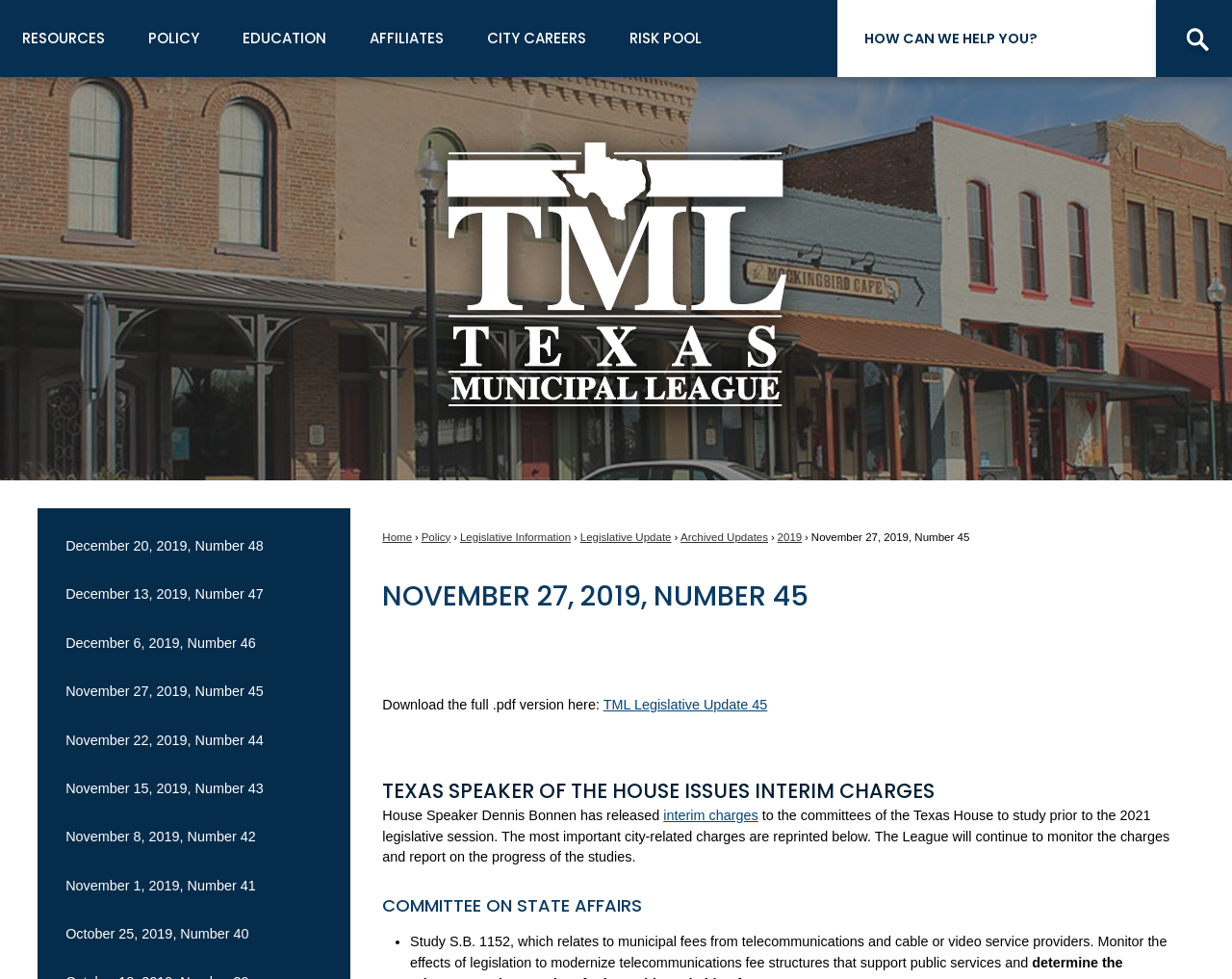Could you find the bounding box coordinates of the clickable area to complete this instruction: "Search for something"?

[0.68, 0.0, 1.0, 0.079]